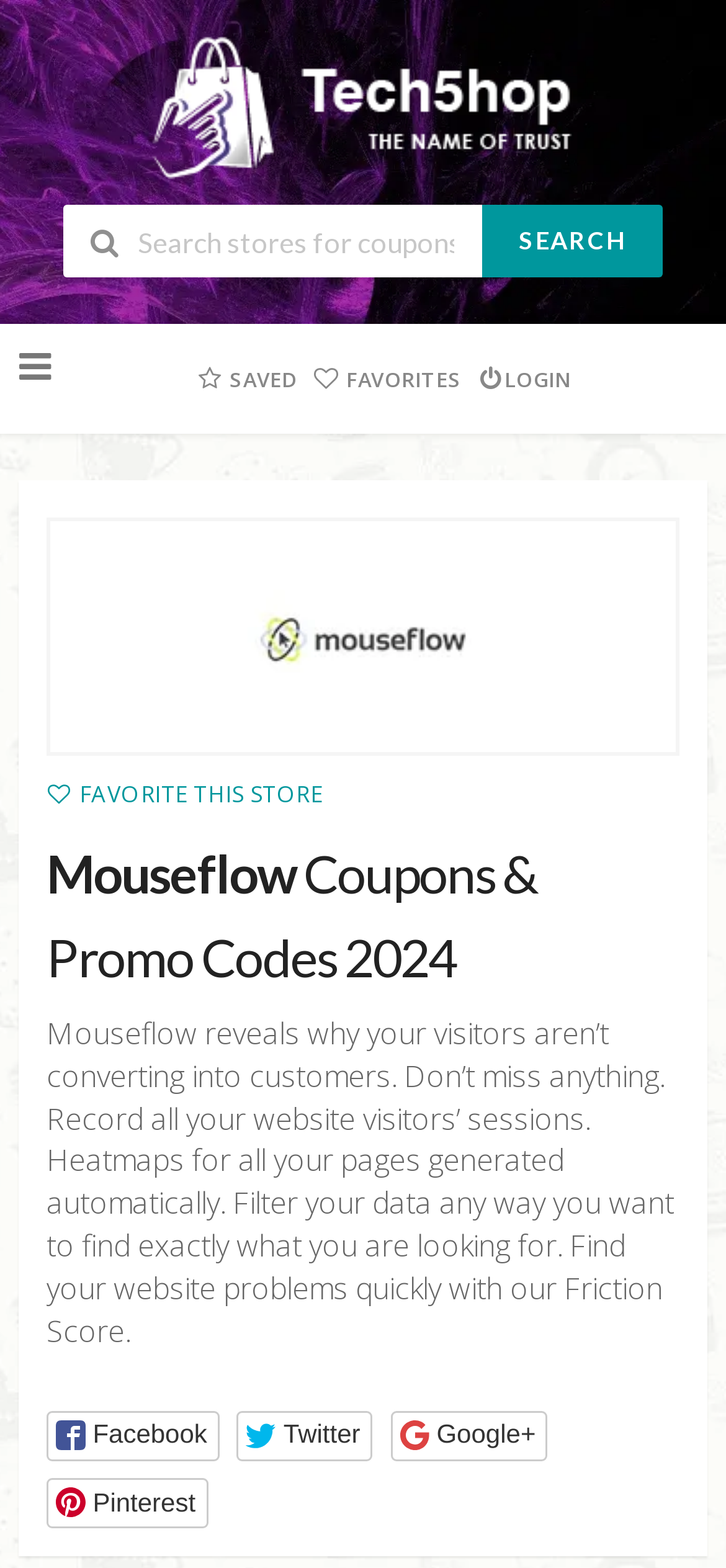What is the purpose of Mouseflow?
Analyze the image and deliver a detailed answer to the question.

Based on the webpage content, Mouseflow seems to be a tool that helps website owners understand their visitors' behavior. The text 'Mouseflow reveals why your visitors aren’t converting into customers' suggests that it provides insights into why visitors are not becoming customers, and the mention of 'Record all your website visitors’ sessions' and 'Heatmaps for all your pages generated automatically' implies that it does this by recording and analyzing visitor sessions.